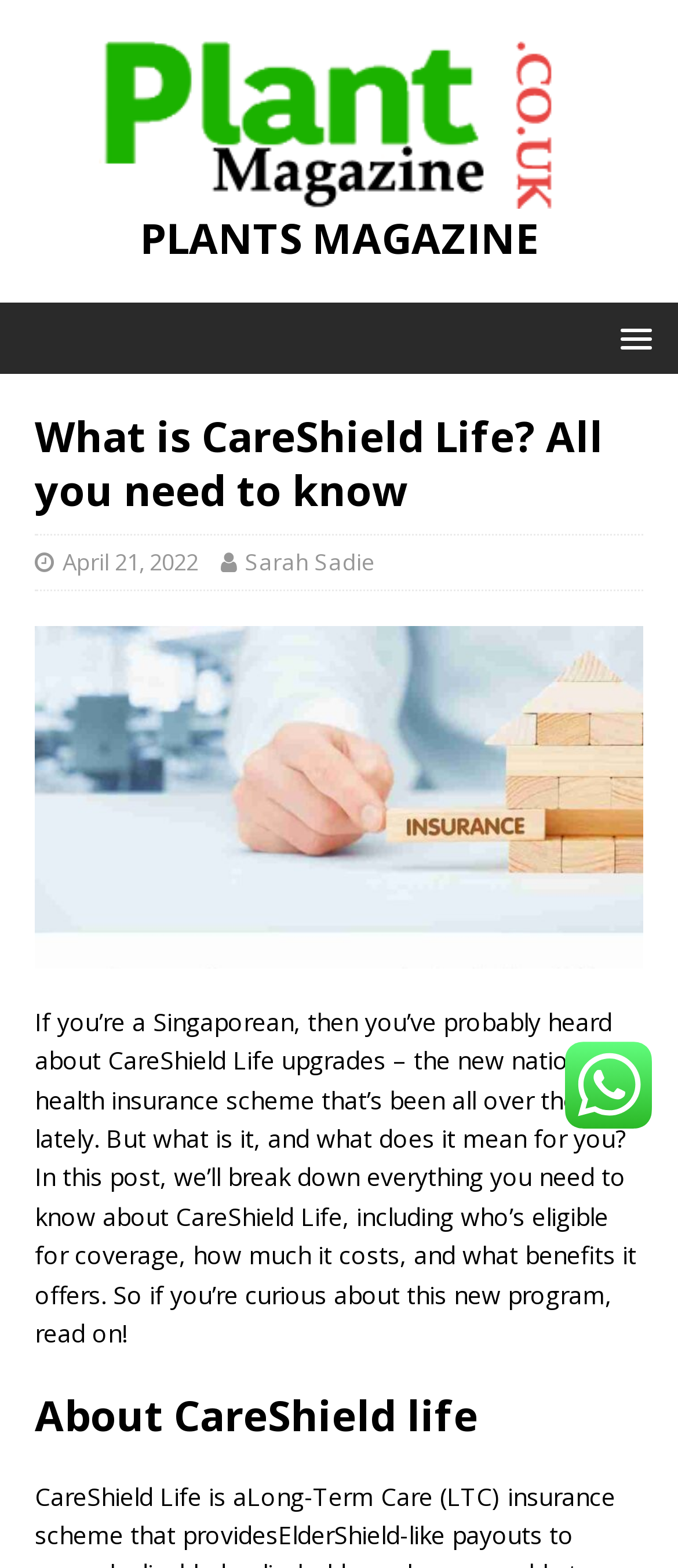Is the article a recent publication?
Please respond to the question thoroughly and include all relevant details.

The article is a recent publication because the date 'April 21, 2022' is located below the title of the article, indicating that it was published on that date. This date is relatively recent, suggesting that the article is a recent publication.